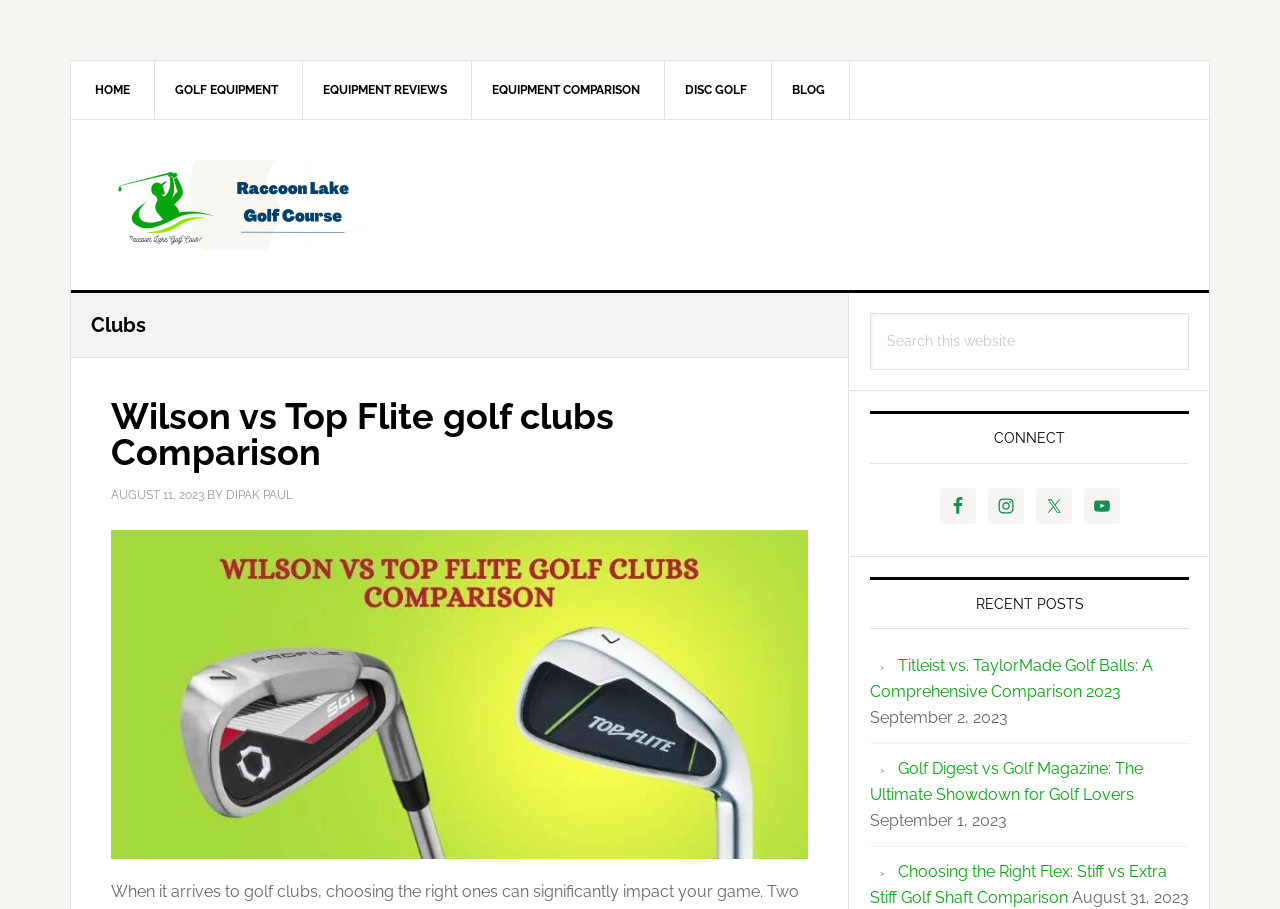Please determine the bounding box coordinates for the element that should be clicked to follow these instructions: "Select a language".

None